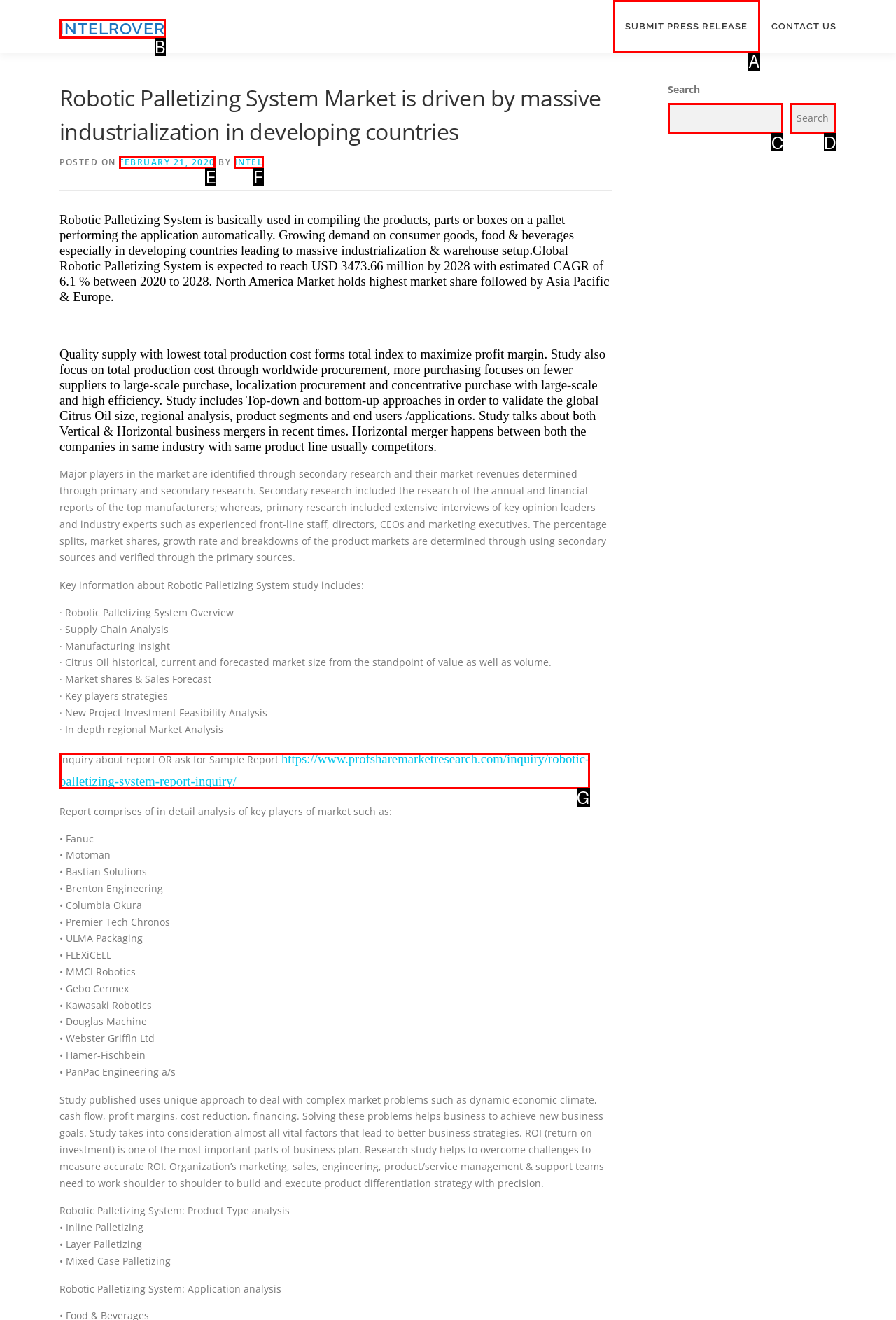Select the option that fits this description: February 21, 2020
Answer with the corresponding letter directly.

E